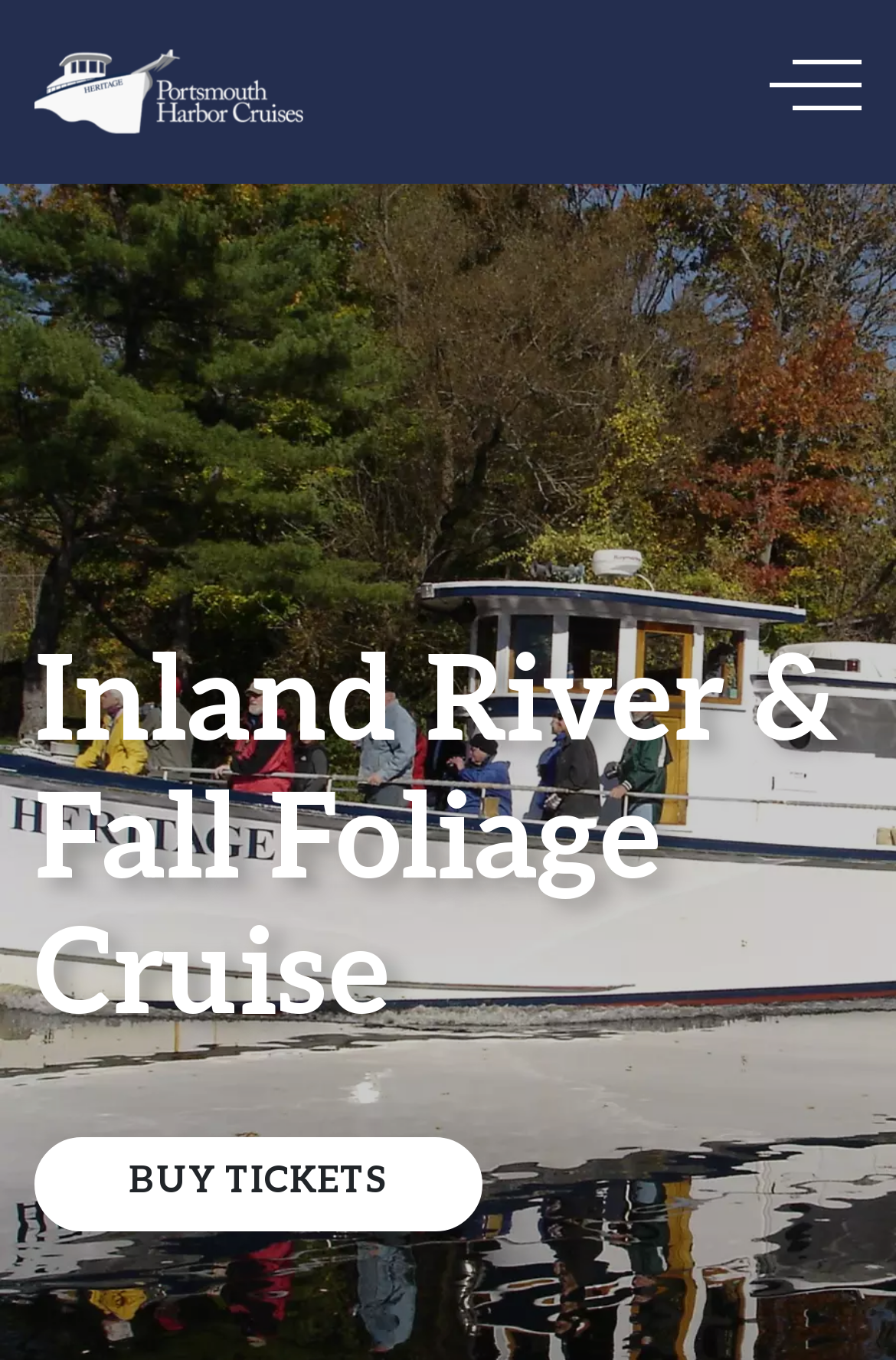Using the element description provided, determine the bounding box coordinates in the format (top-left x, top-left y, bottom-right x, bottom-right y). Ensure that all values are floating point numbers between 0 and 1. Element description: aria-label="Menu"

[0.821, 0.017, 1.0, 0.118]